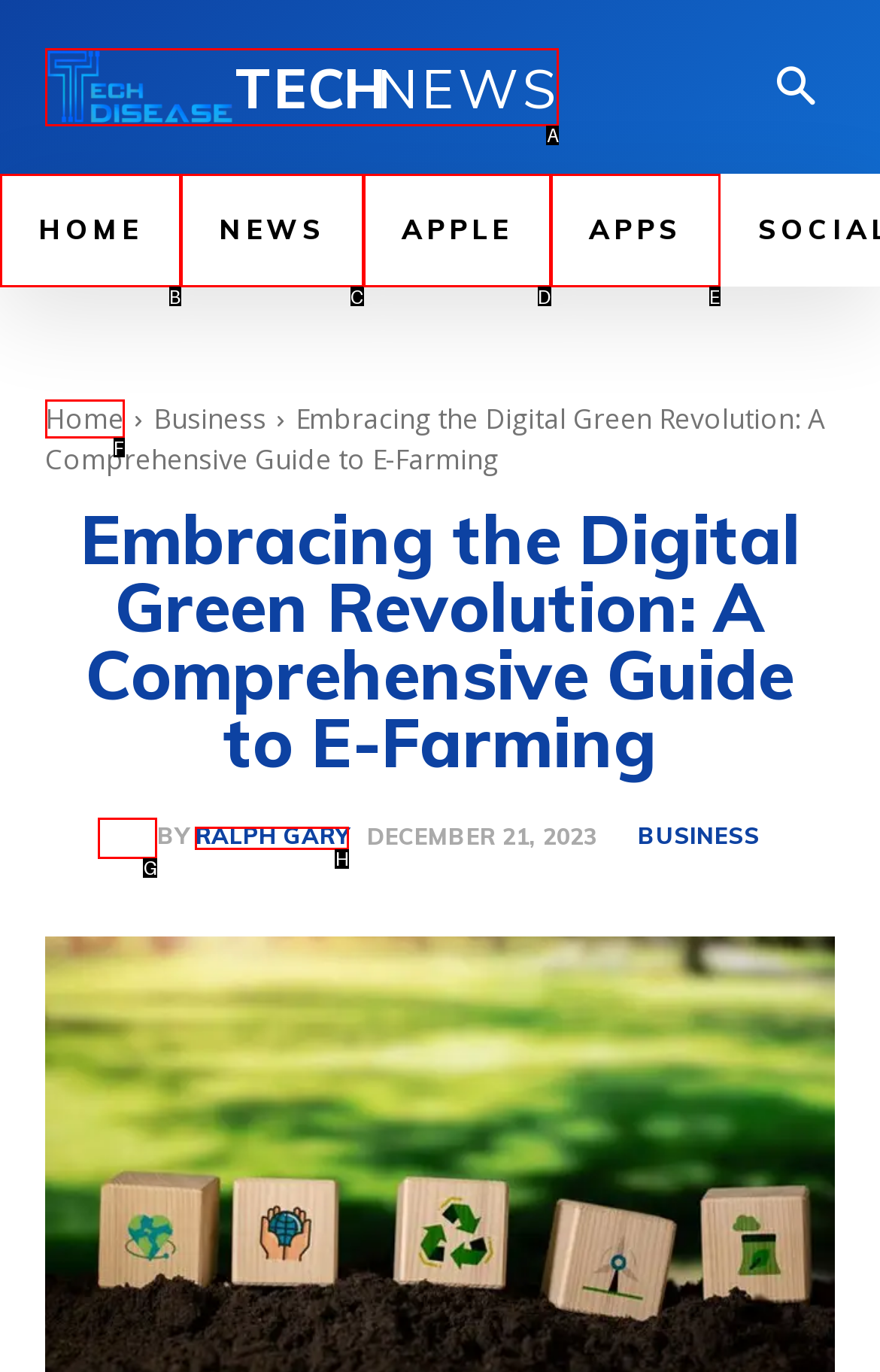Match the following description to the correct HTML element: Ralph Gary Indicate your choice by providing the letter.

H